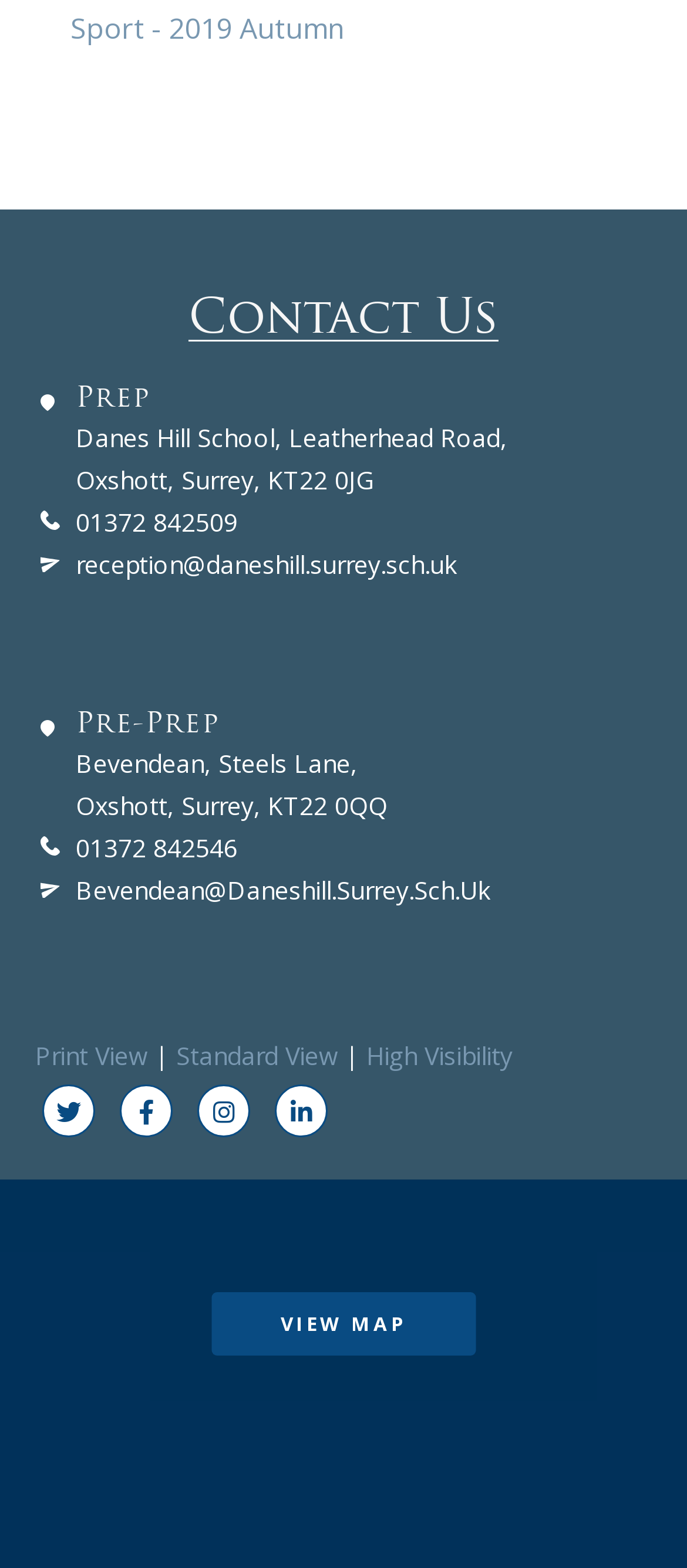What social media platforms are linked?
Using the image as a reference, give a one-word or short phrase answer.

Facebook, Instagram, Linkedin